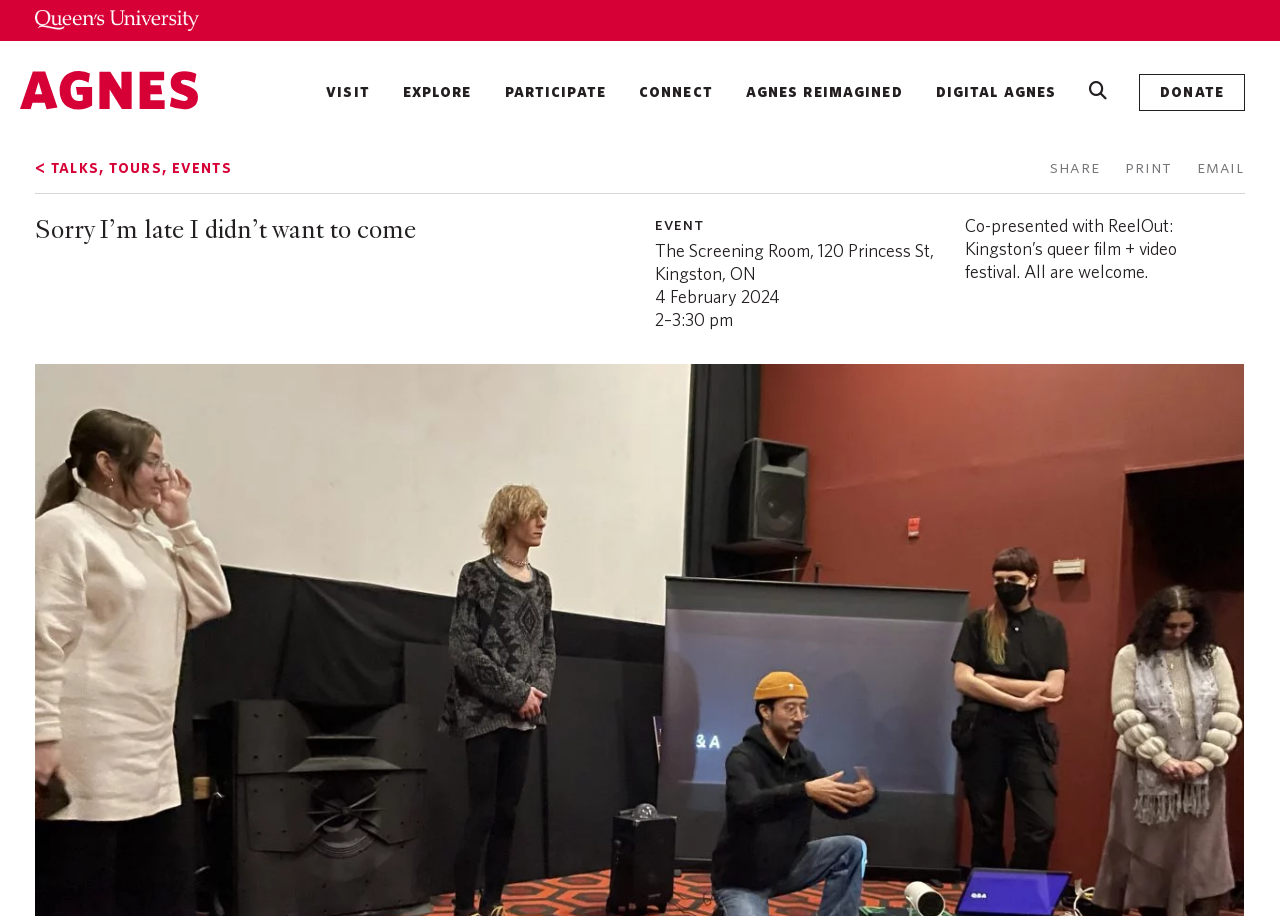Answer the question below with a single word or a brief phrase: 
What is the event title?

Sorry I’m late I didn’t want to come